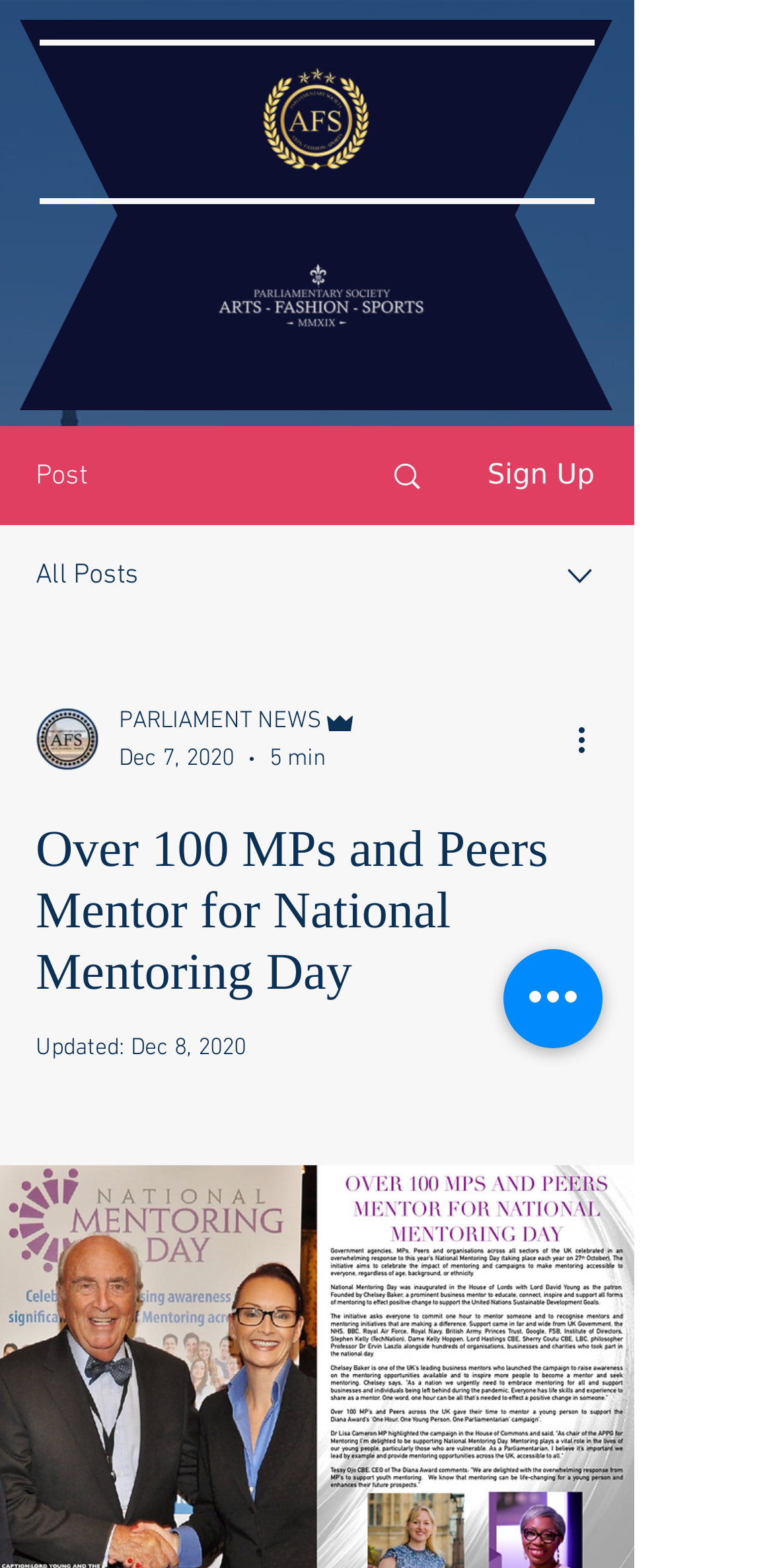Determine the main text heading of the webpage and provide its content.

Over 100 MPs and Peers Mentor for National Mentoring Day